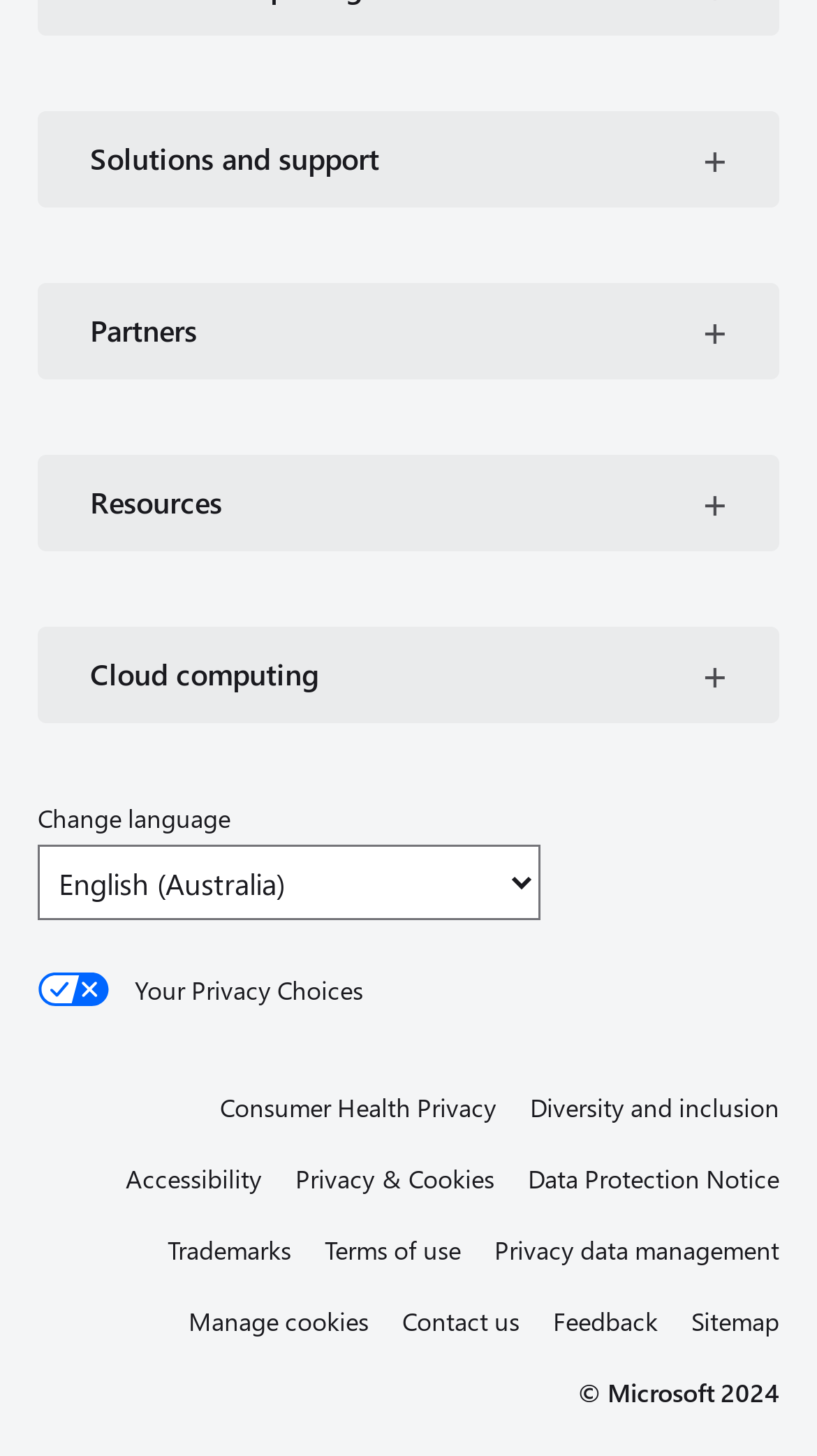How many links are available in the footer section?
Please use the visual content to give a single word or phrase answer.

11